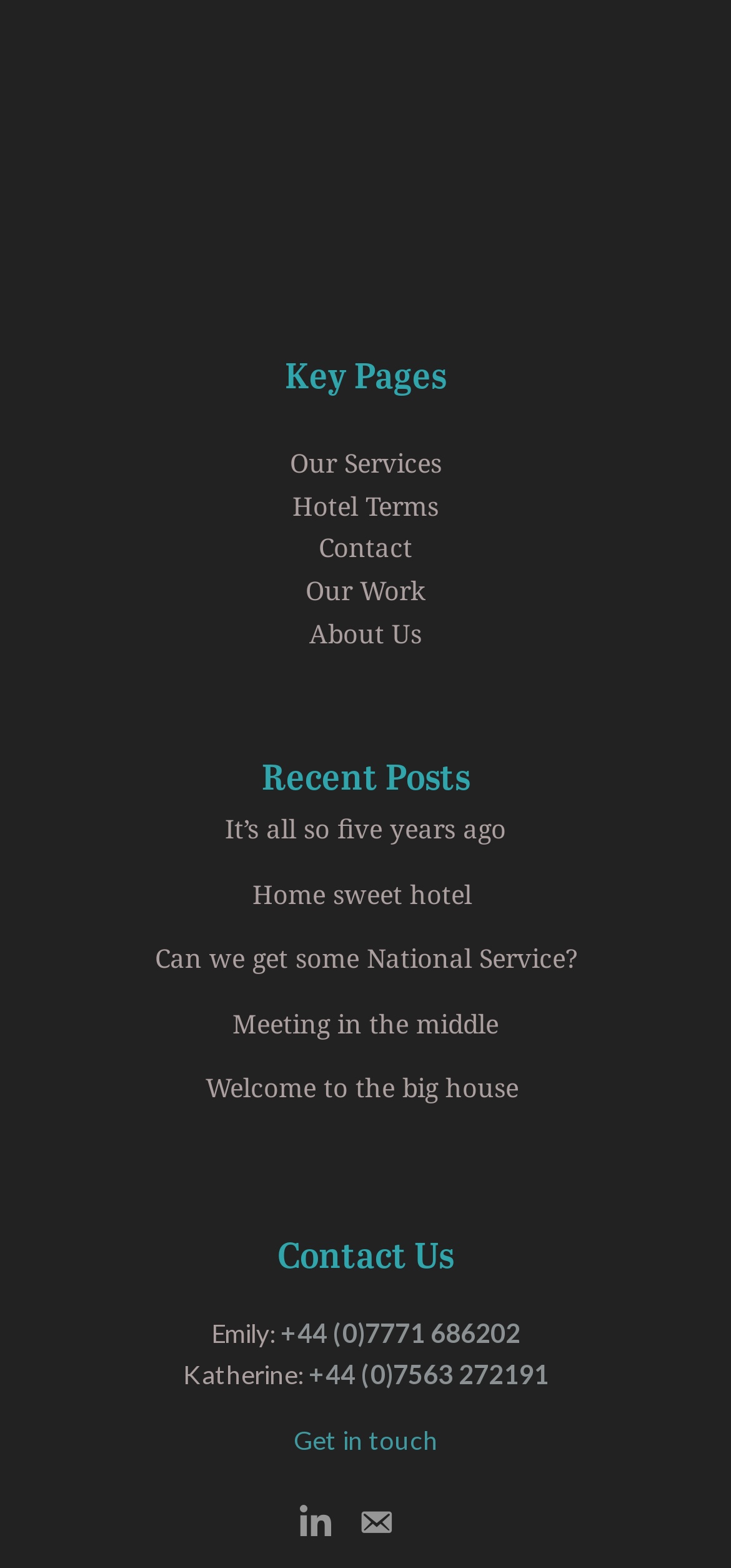Answer this question using a single word or a brief phrase:
What is the last link in the 'Recent Posts' section?

Welcome to the big house